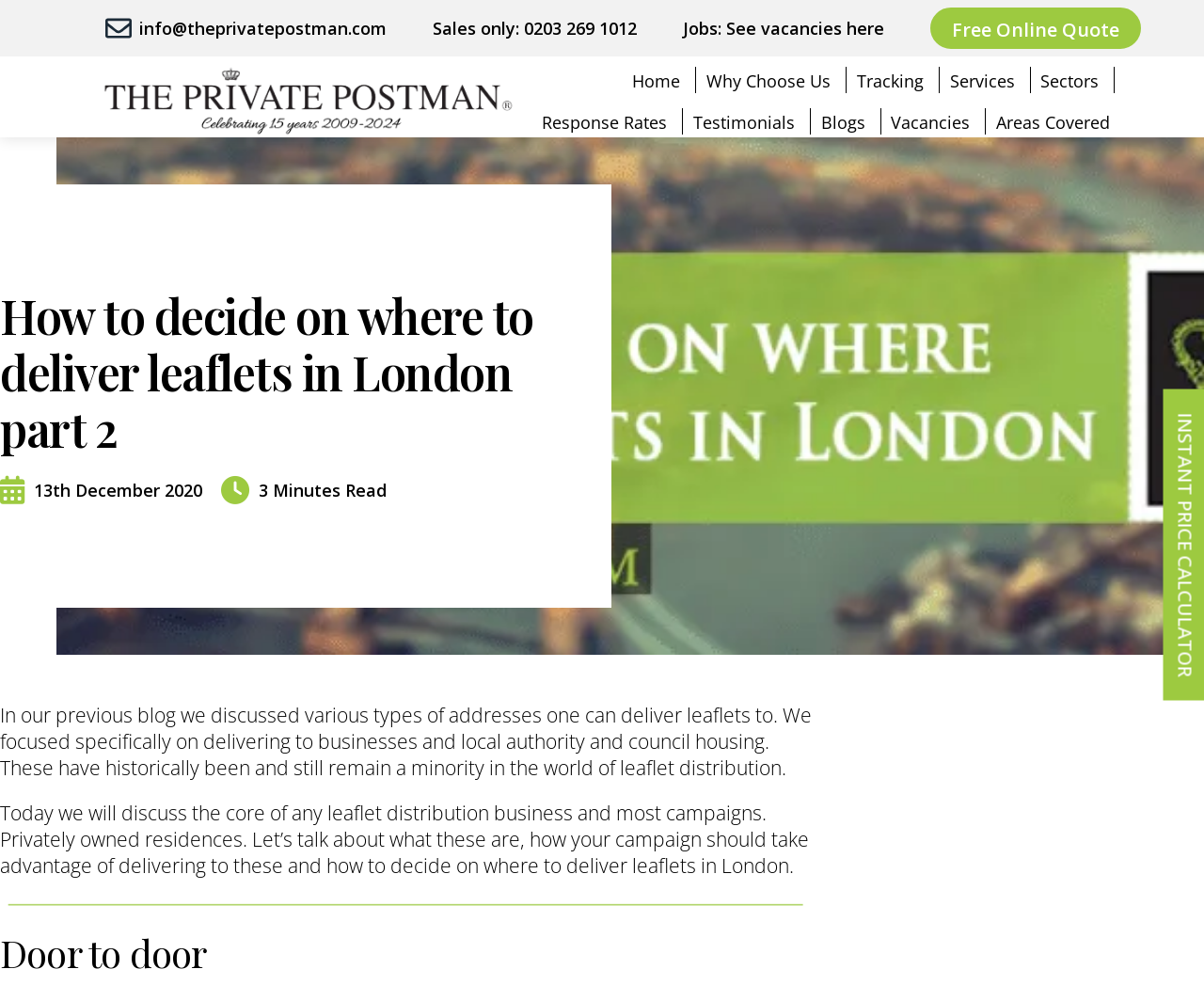Provide a single word or phrase answer to the question: 
What type of addresses are discussed in this blog post?

Privately owned residences